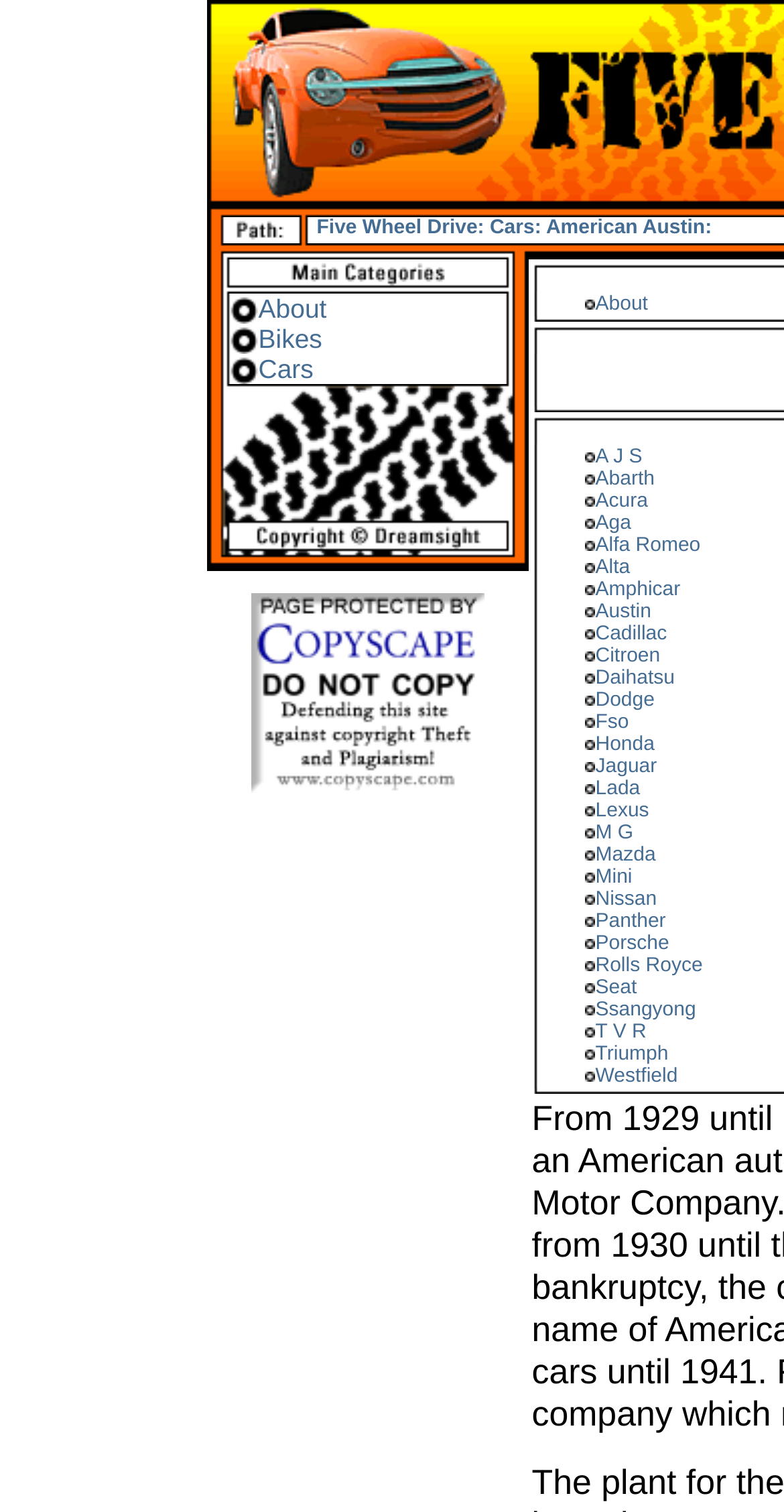Please extract the webpage's main title and generate its text content.

Cars American Austin